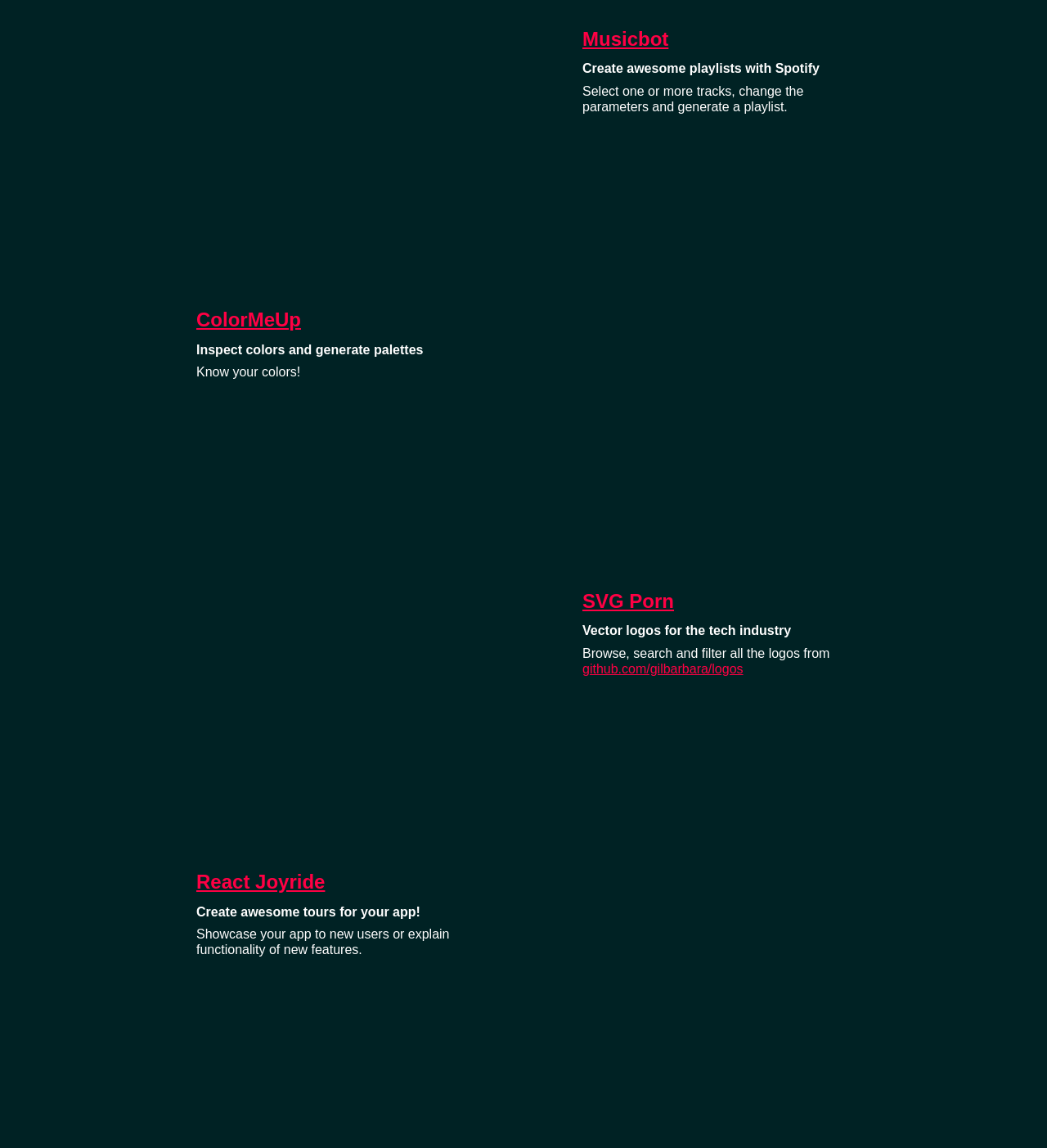Can you specify the bounding box coordinates of the area that needs to be clicked to fulfill the following instruction: "Open React Joyride"?

[0.444, 0.758, 0.788, 0.935]